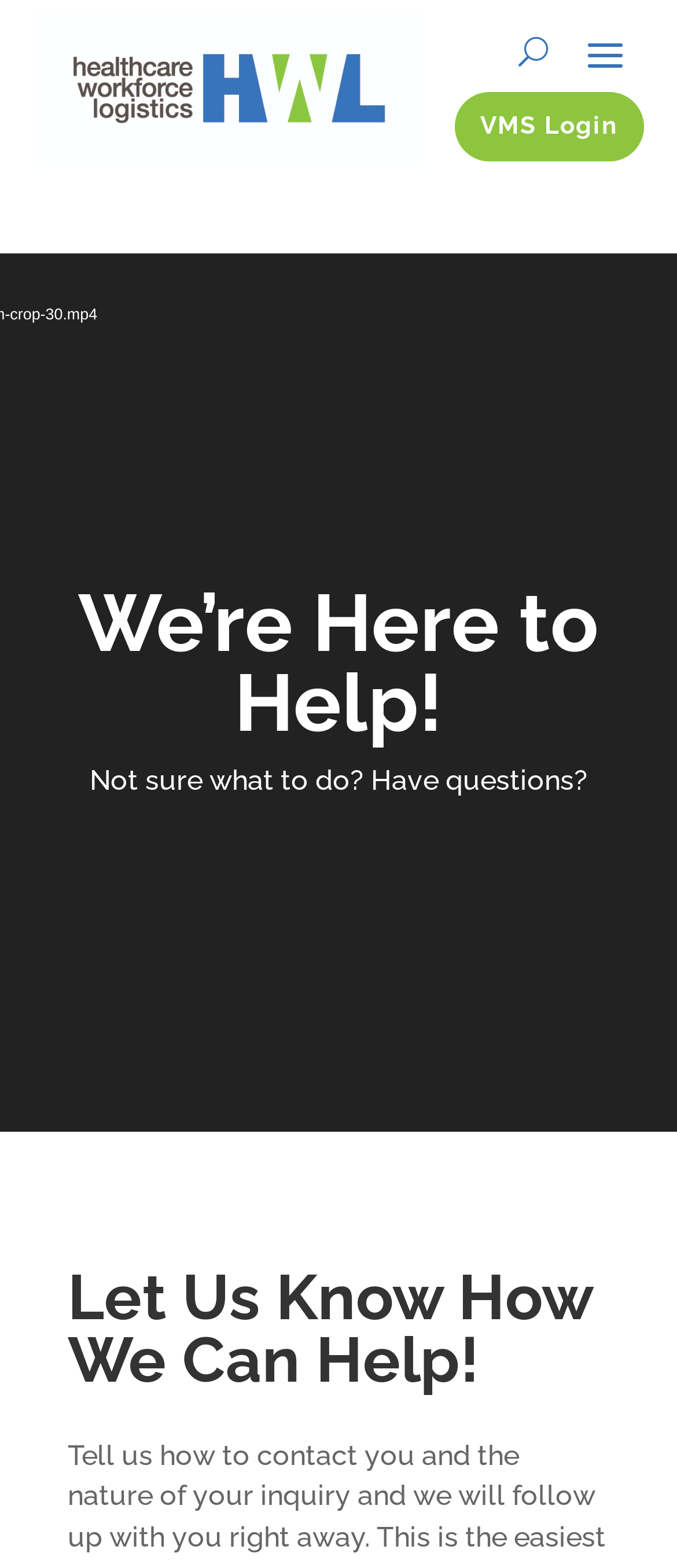Give a one-word or one-phrase response to the question: 
How many links are present on this webpage?

2